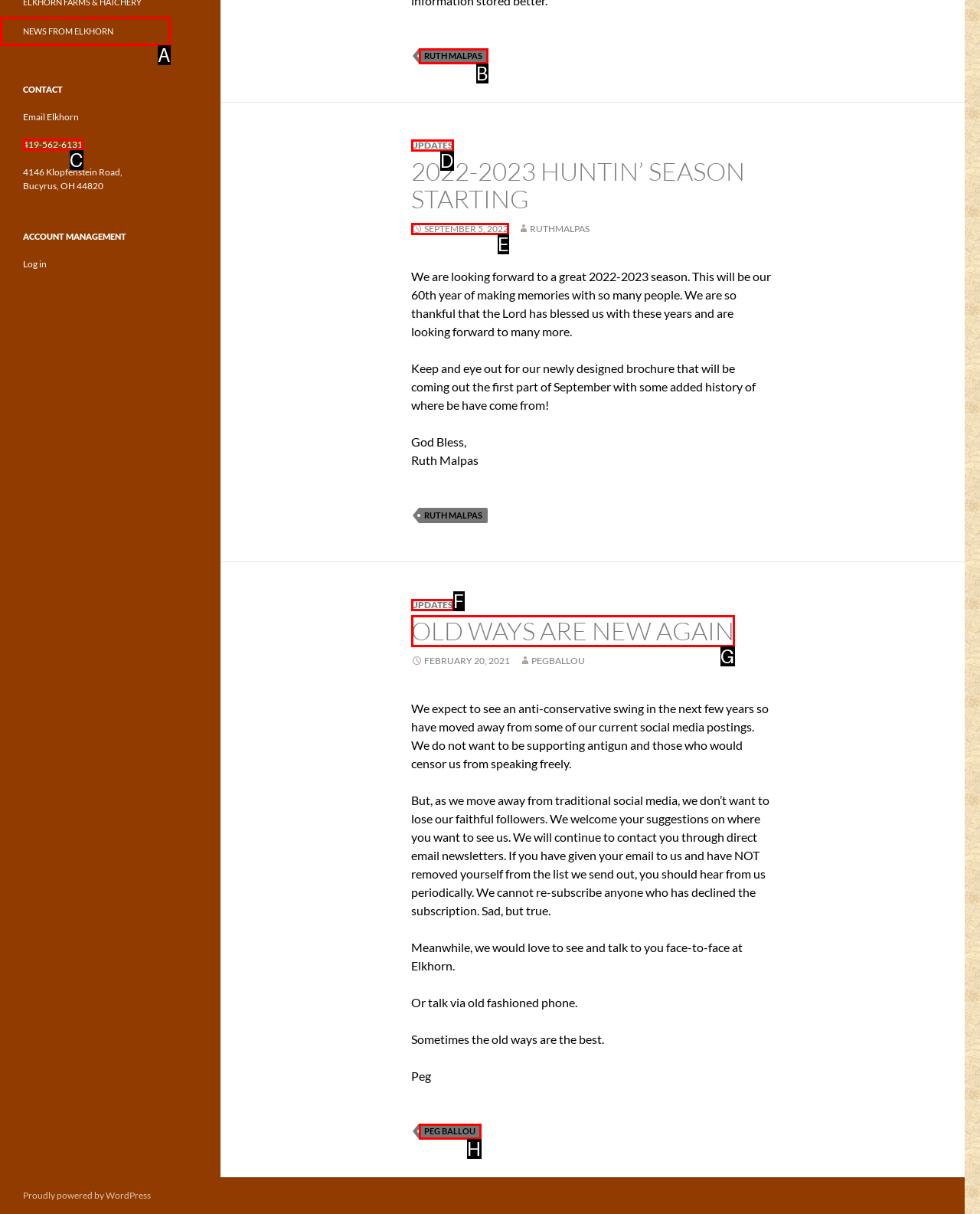Identify which option matches the following description: Updates
Answer by giving the letter of the correct option directly.

F